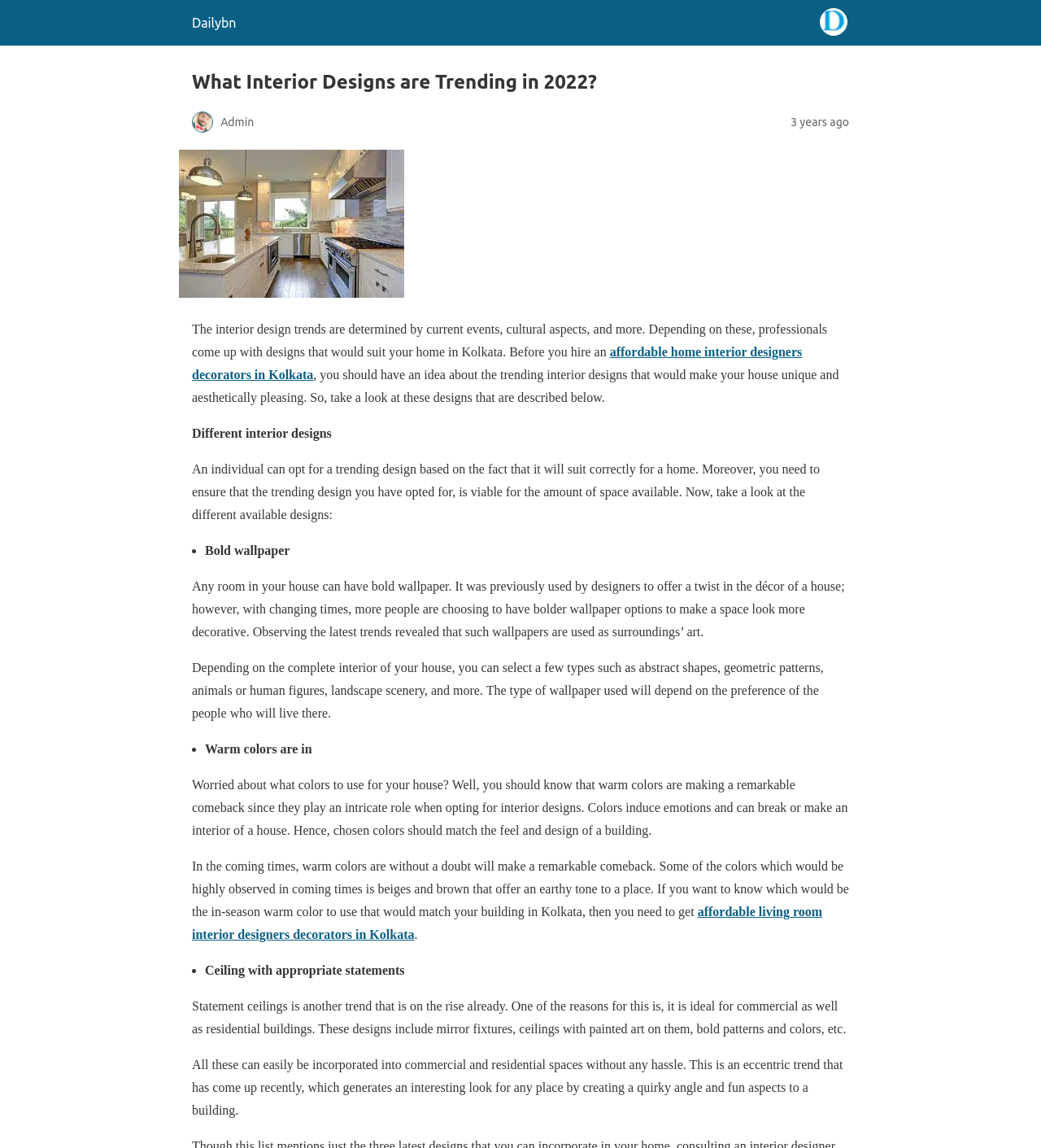Give a detailed overview of the webpage's appearance and contents.

The webpage is about trending interior designs in 2022. At the top left, there is a site icon with the text "Dailybn" next to it. Below the icon, there is a header section with a heading that reads "What Interior Designs are Trending in 2022?" accompanied by an image of an admin and a timestamp indicating that the article was posted 3 years ago.

Below the header section, there is a figure element that takes up a significant portion of the page. Following the figure, there is a block of text that introduces the topic of interior design trends and their relation to current events and cultural aspects.

The main content of the page is divided into sections, each highlighting a specific interior design trend. The first trend mentioned is bold wallpaper, which is described as a way to add a decorative touch to any room. The text explains that bold wallpaper can feature abstract shapes, geometric patterns, animals, or human figures, and the choice of design depends on personal preference.

The next trend discussed is the use of warm colors, which are making a comeback in interior design. The text explains that warm colors can evoke emotions and play a crucial role in creating a specific atmosphere in a building. Beiges and browns are mentioned as examples of warm colors that can add an earthy tone to a space.

Finally, the page discusses the trend of statement ceilings, which can feature mirror fixtures, painted art, bold patterns, and colors. This design element is described as ideal for both commercial and residential buildings, and can add a quirky and fun aspect to a space.

Throughout the page, there are links to related articles about affordable home interior designers and decorators in Kolkata, which suggests that the webpage is targeted towards an audience interested in interior design services in that region.